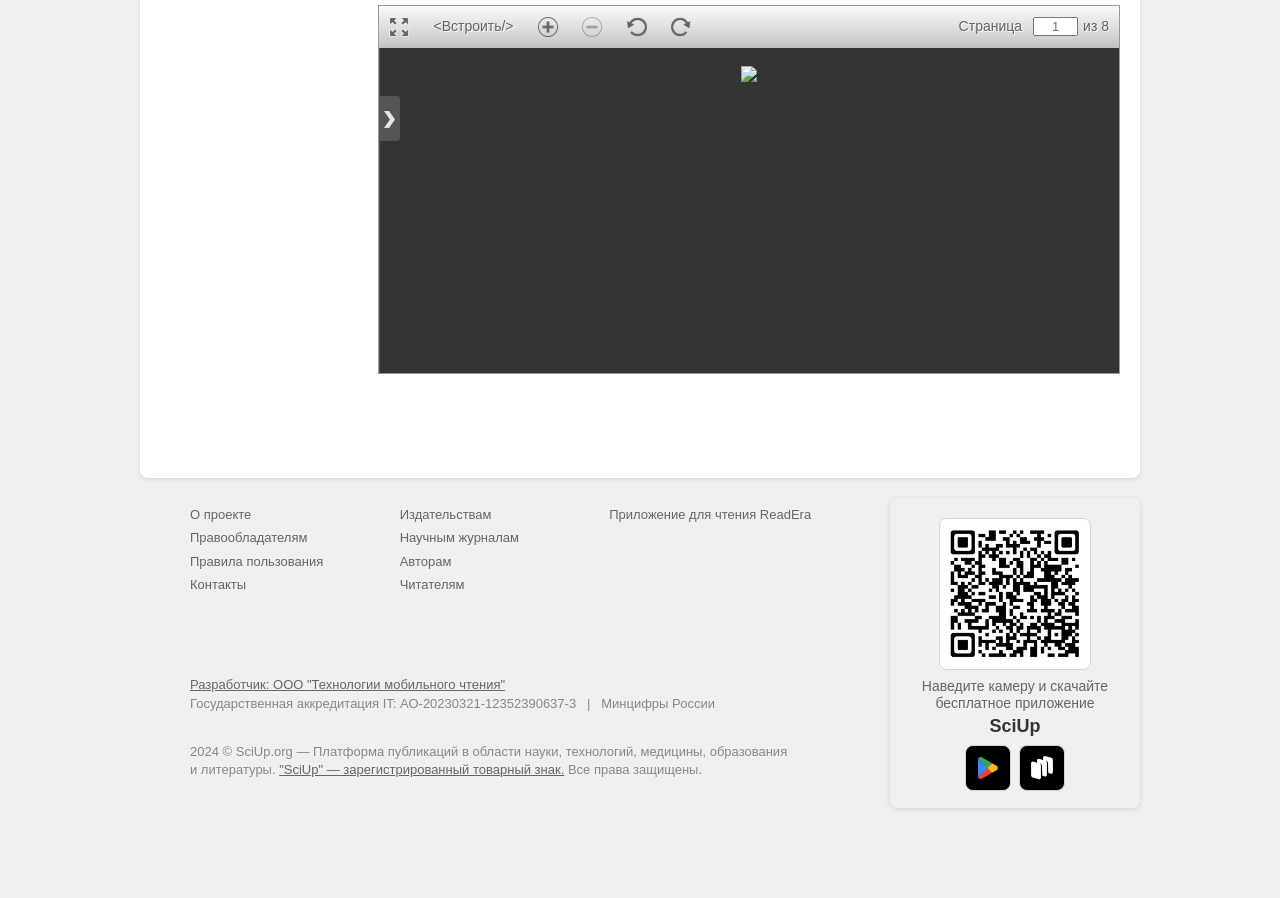Determine the bounding box of the UI element mentioned here: "О проекте". The coordinates must be in the format [left, top, right, bottom] with values ranging from 0 to 1.

[0.148, 0.564, 0.196, 0.581]